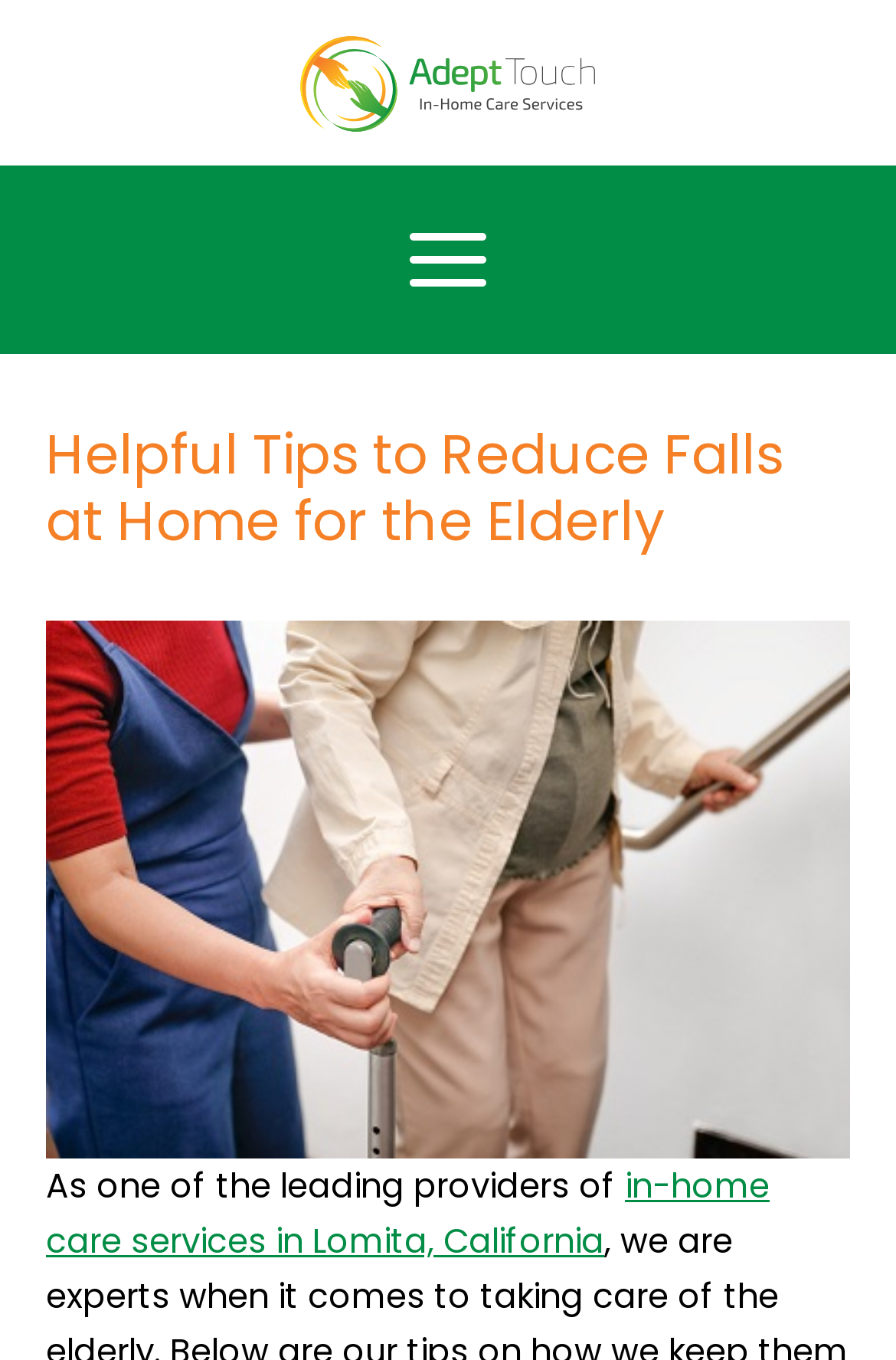Present a detailed account of what is displayed on the webpage.

The webpage is about providing helpful tips to reduce falls at home for the elderly. At the top-left corner, there is a link to "Adept Touch In-Home Care Services" accompanied by an image with the same name. Below this link, there is a button labeled "Main Menu" that is not expanded. 

To the right of the "Main Menu" button, there is a header section that spans across the top of the page. Within this section, there is a heading that repeats the title "Helpful Tips to Reduce Falls at Home for the Elderly". Below the heading, there is a large image related to the topic. 

Underneath the image, there is a paragraph of text that starts with "As one of the leading providers of" and continues with a link to "in-home care services in Lomita, California". This text is positioned near the bottom of the page.